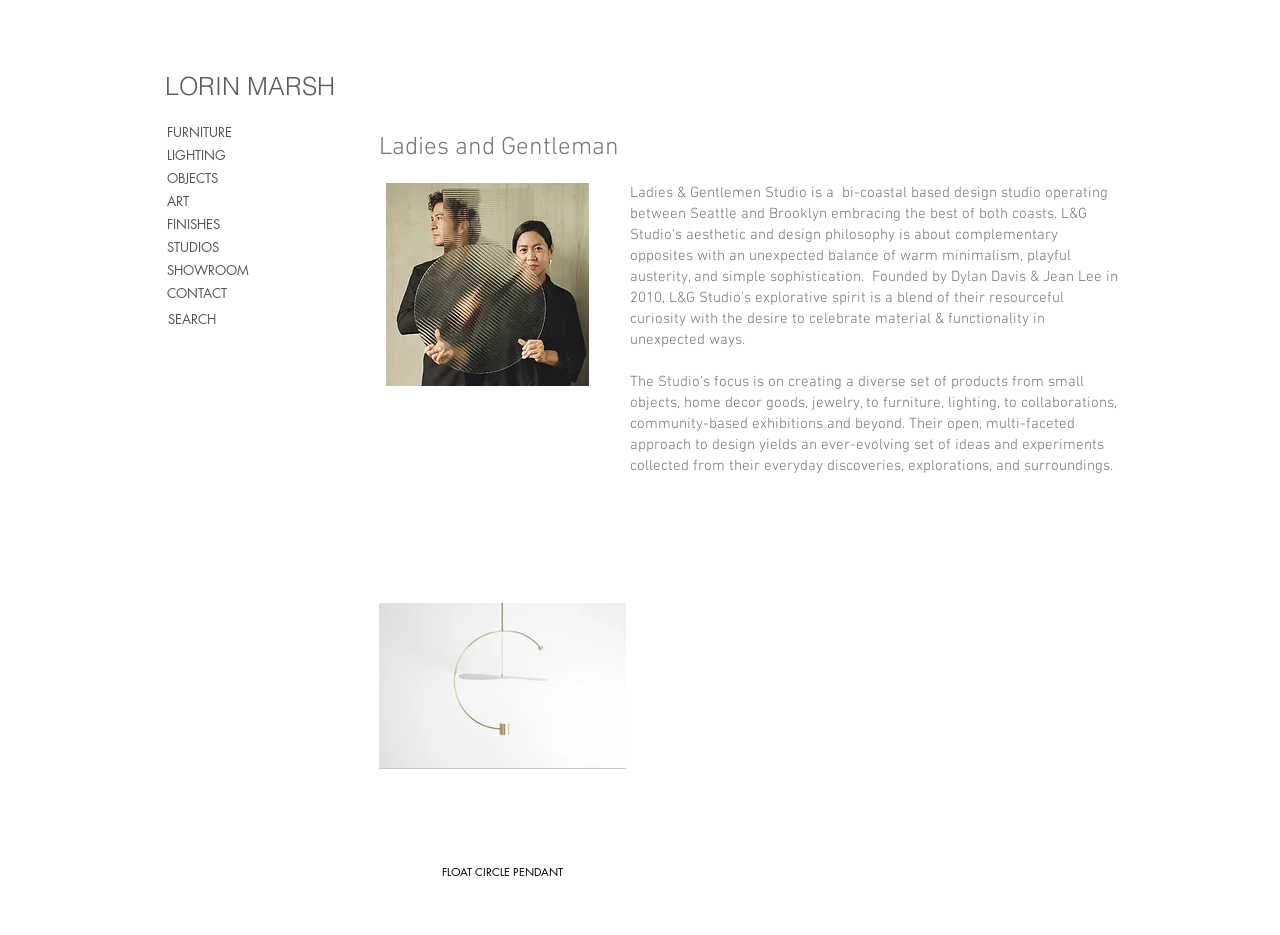Locate the bounding box coordinates of the item that should be clicked to fulfill the instruction: "go to CONTACT page".

[0.13, 0.302, 0.198, 0.326]